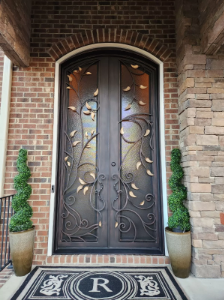Using the information in the image, give a detailed answer to the following question: What is the monogram on the welcoming mat?

The caption states that the welcoming mat has an 'R' monogram, which suggests that the mat is personalized with the letter 'R', possibly indicating the homeowner's initials.